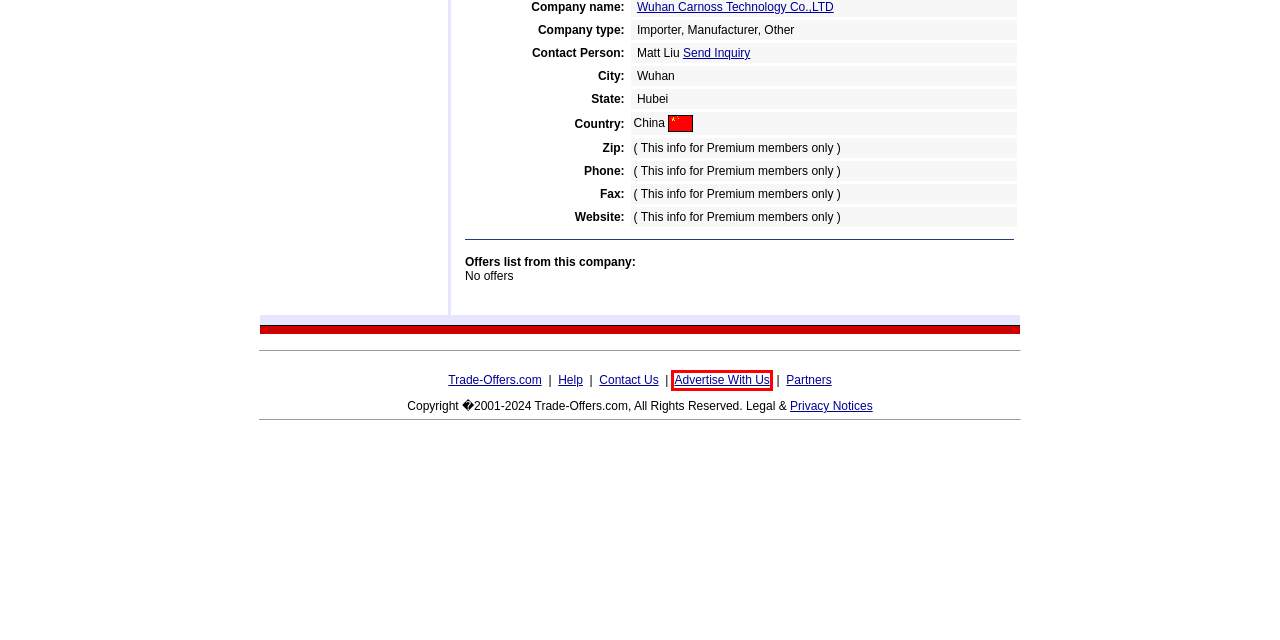Observe the screenshot of a webpage with a red bounding box highlighting an element. Choose the webpage description that accurately reflects the new page after the element within the bounding box is clicked. Here are the candidates:
A. Companies Directory - Food & Beverages
B. International trade offers and trade leads directory - Advertise With Us
C. International trade offers and trade leads directory - Partners
D. Companies Directory - Arts & Furniture
E. International trade offers and trade leads directory - Privacy Policy
F. Companies Directory - Health & Beauty
G. International trade offers and trade leads directory - Contact Us
H. International trade offers and trade leads directory

B